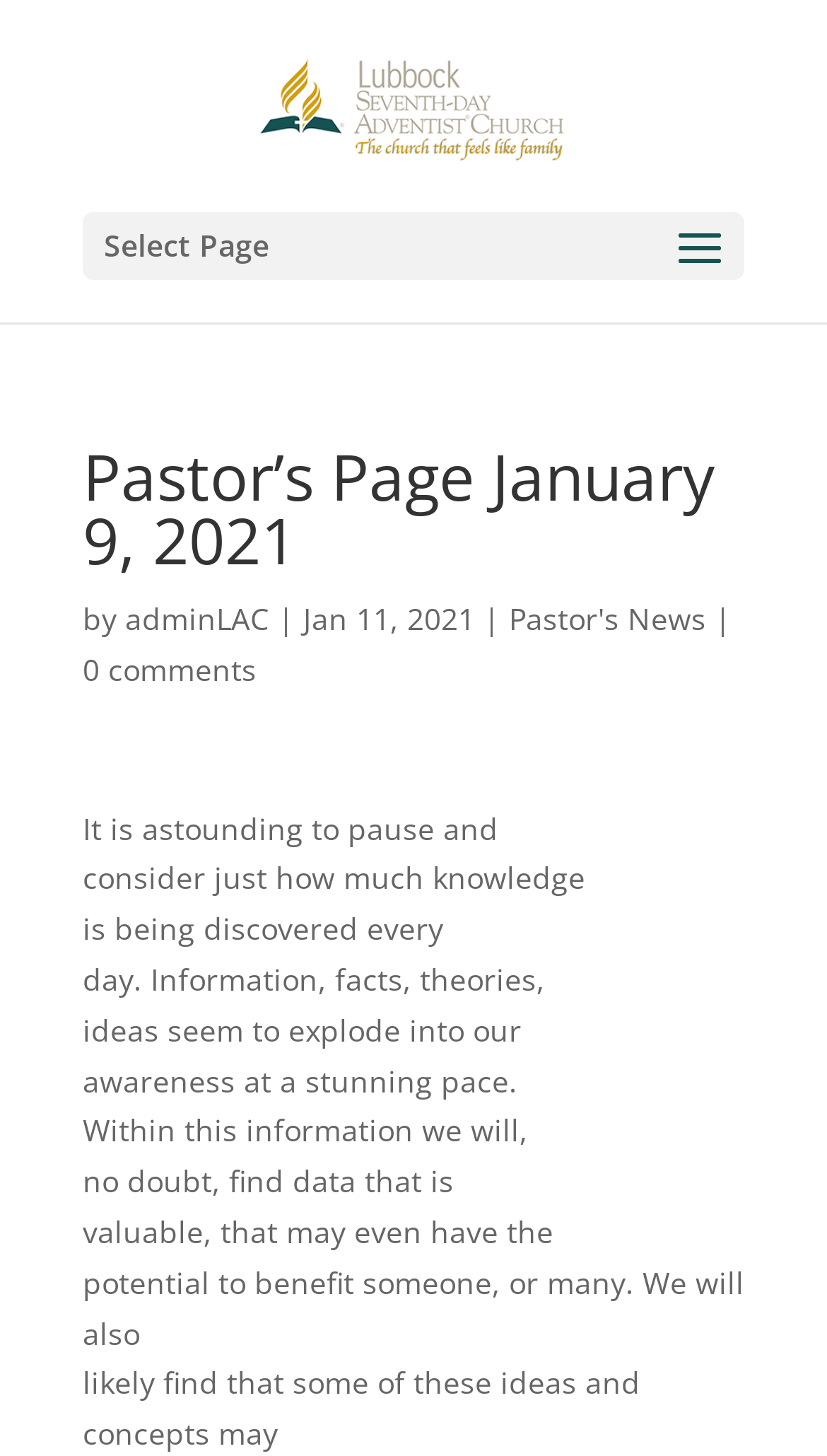Identify the bounding box for the UI element described as: "adminLAC". Ensure the coordinates are four float numbers between 0 and 1, formatted as [left, top, right, bottom].

[0.151, 0.411, 0.326, 0.439]